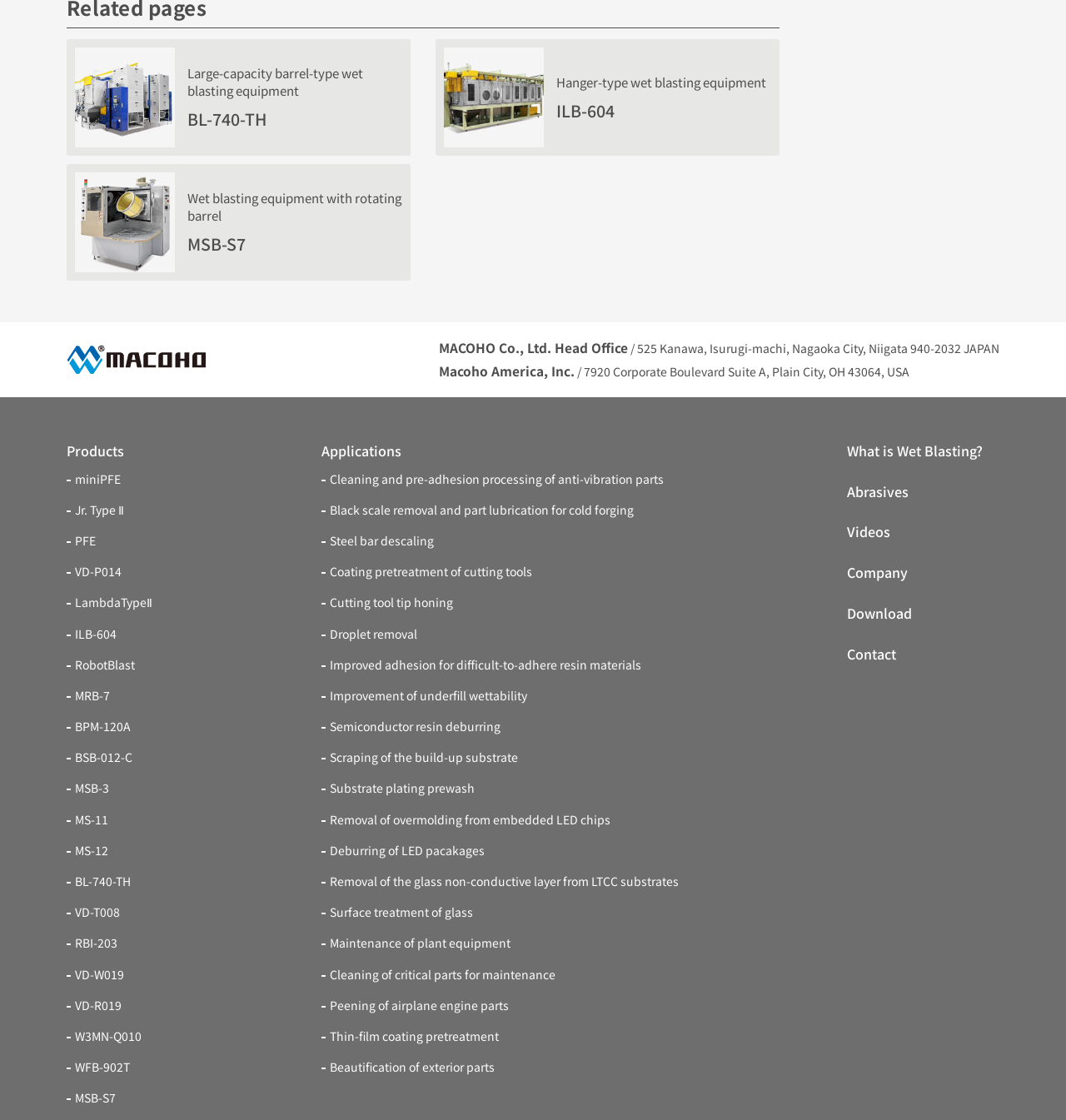Please determine the bounding box of the UI element that matches this description: Apartments. The coordinates should be given as (top-left x, top-left y, bottom-right x, bottom-right y), with all values between 0 and 1.

None